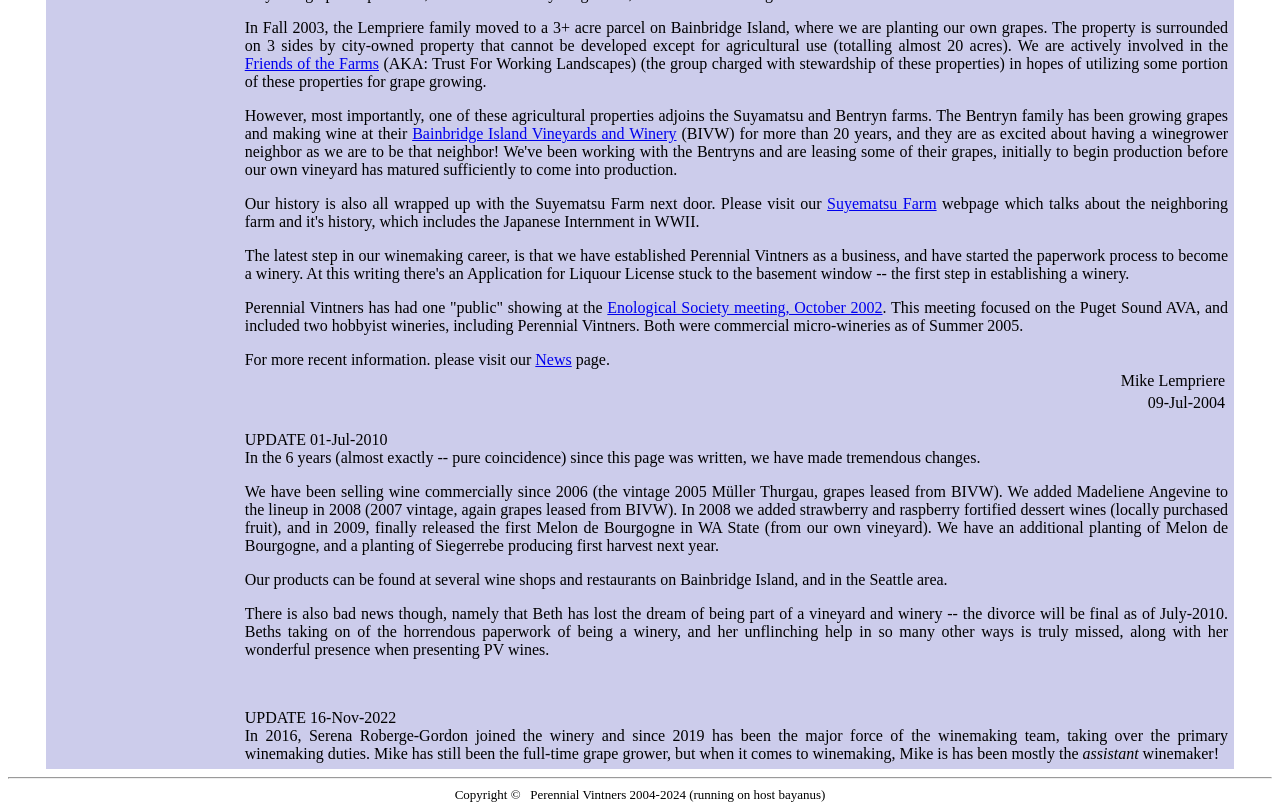Given the element description "News", identify the bounding box of the corresponding UI element.

[0.418, 0.433, 0.447, 0.454]